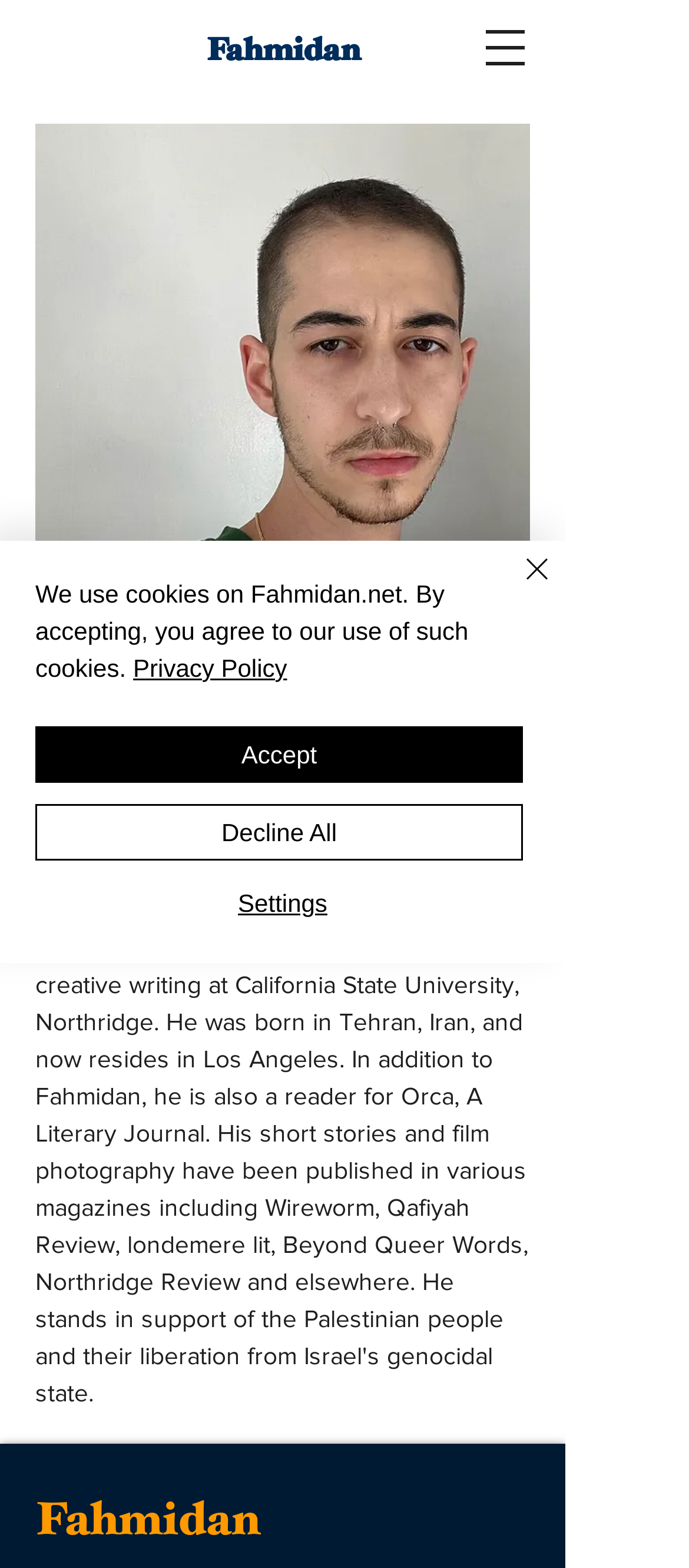Locate the bounding box coordinates of the UI element described by: "Fahmidan". Provide the coordinates as four float numbers between 0 and 1, formatted as [left, top, right, bottom].

[0.051, 0.949, 0.377, 0.996]